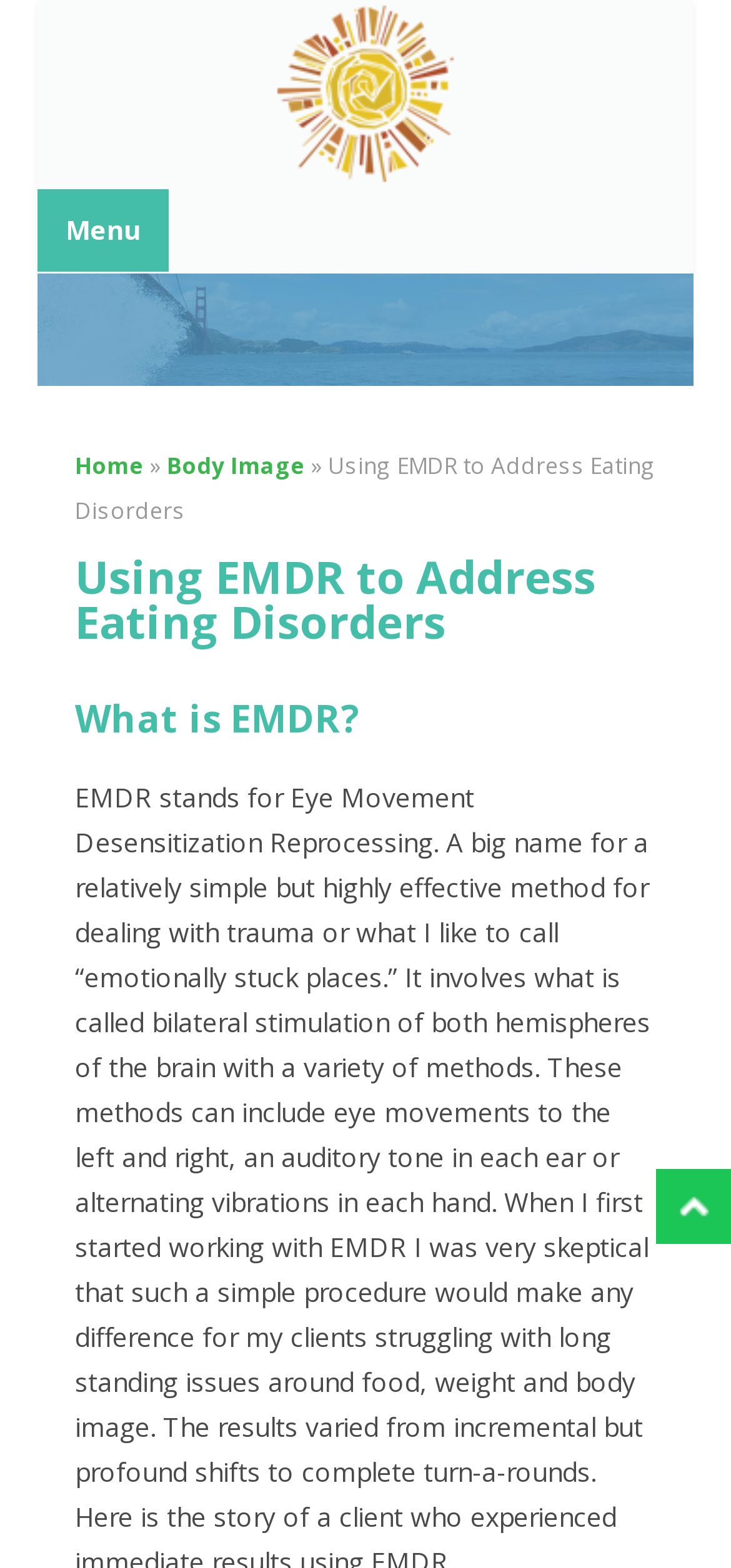Is EMDR a treatment for trauma?
Look at the image and answer with only one word or phrase.

Yes